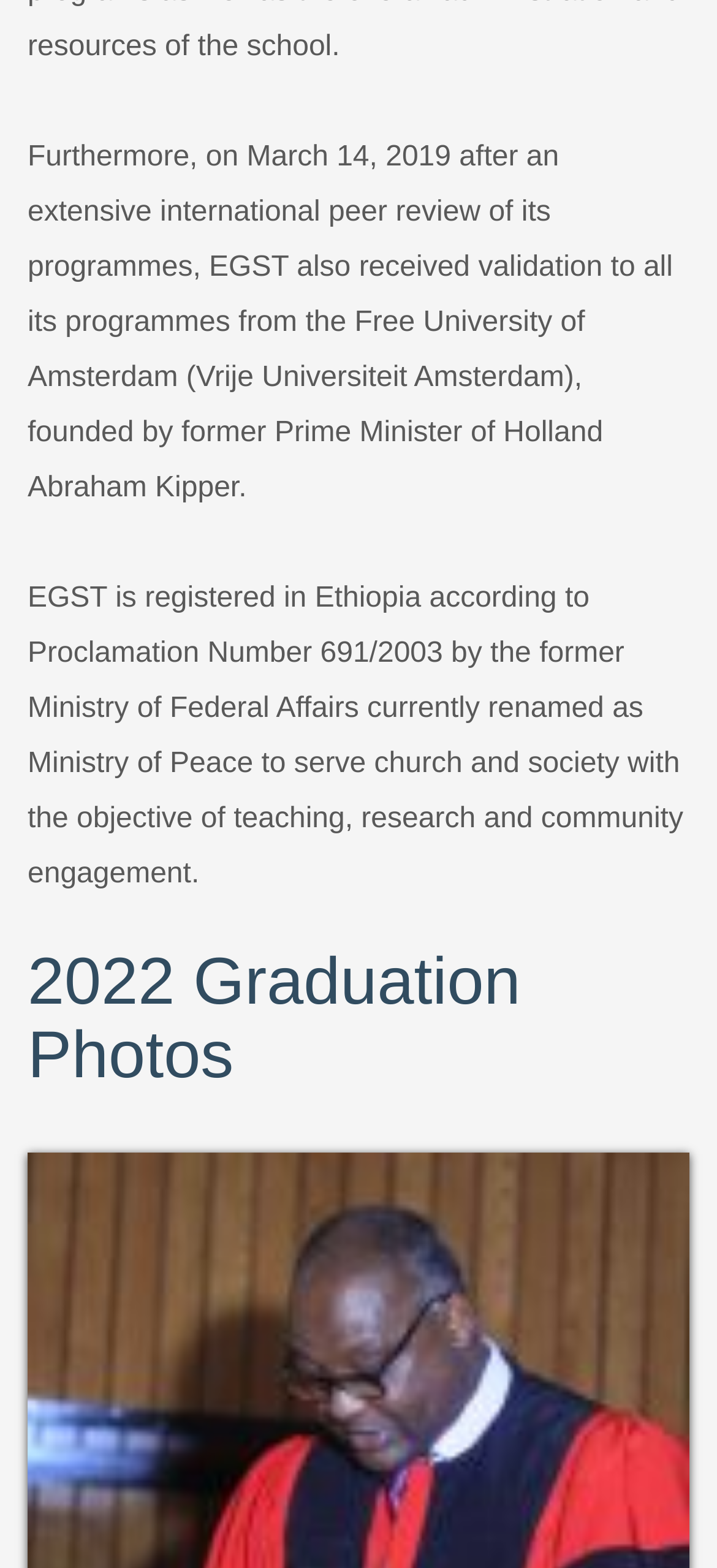Locate the bounding box coordinates of the element to click to perform the following action: 'go to page 2'. The coordinates should be given as four float values between 0 and 1, in the form of [left, top, right, bottom].

[0.272, 0.923, 0.328, 0.949]